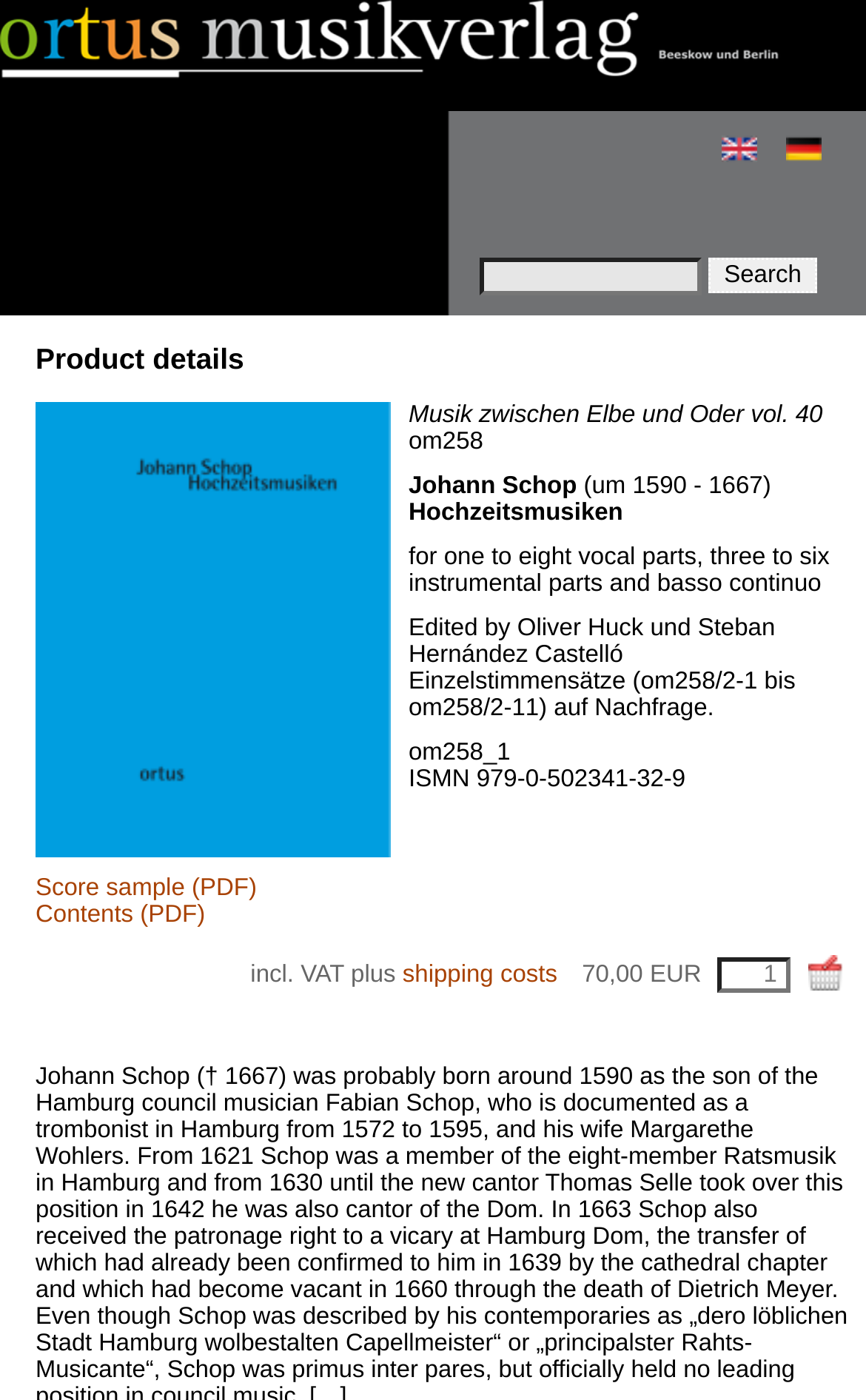Predict the bounding box of the UI element based on this description: "Contents (PDF)".

[0.041, 0.645, 0.237, 0.664]